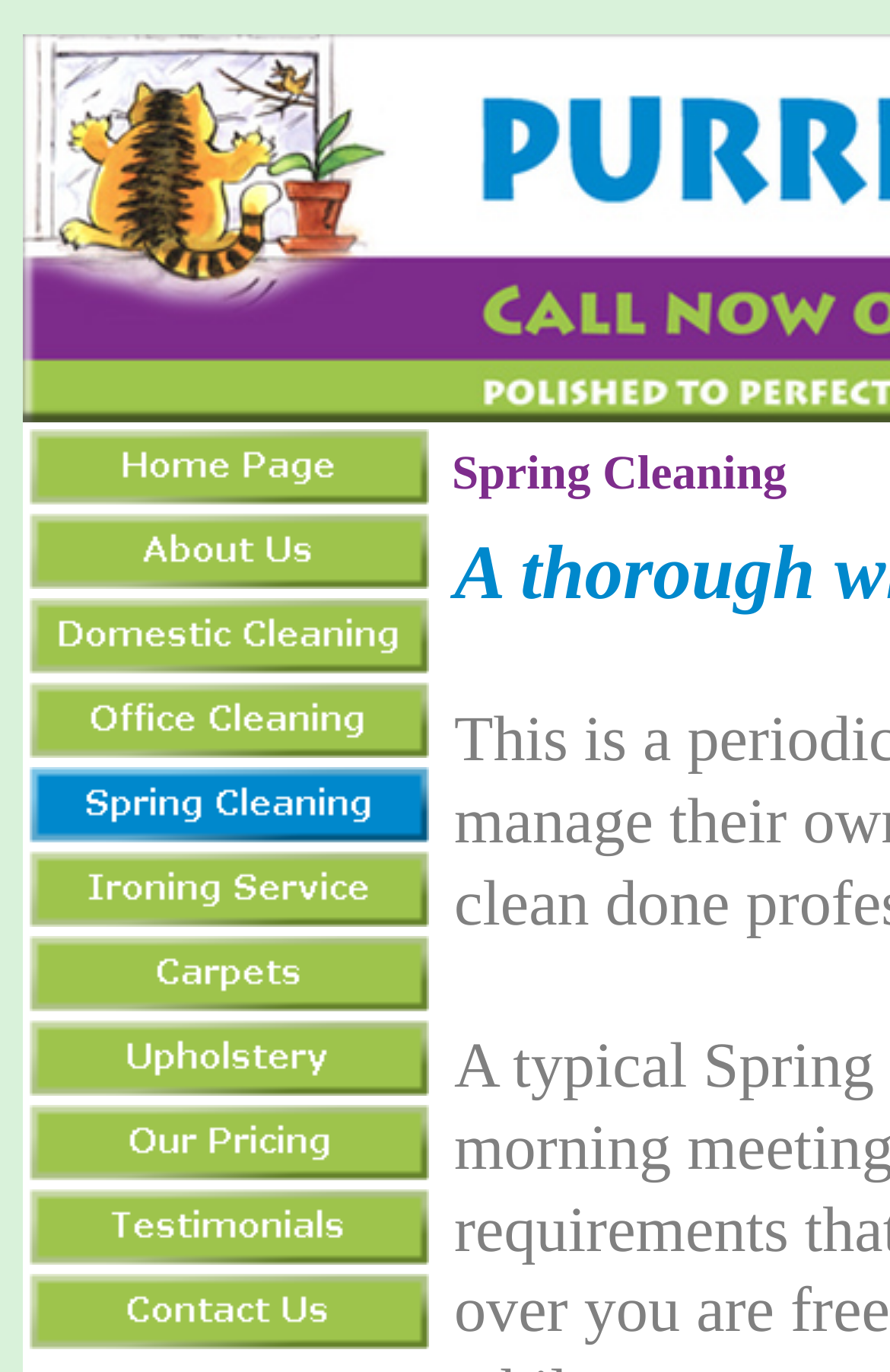Identify the bounding box coordinates for the UI element described as: "Testimonials".

[0.033, 0.867, 0.482, 0.922]